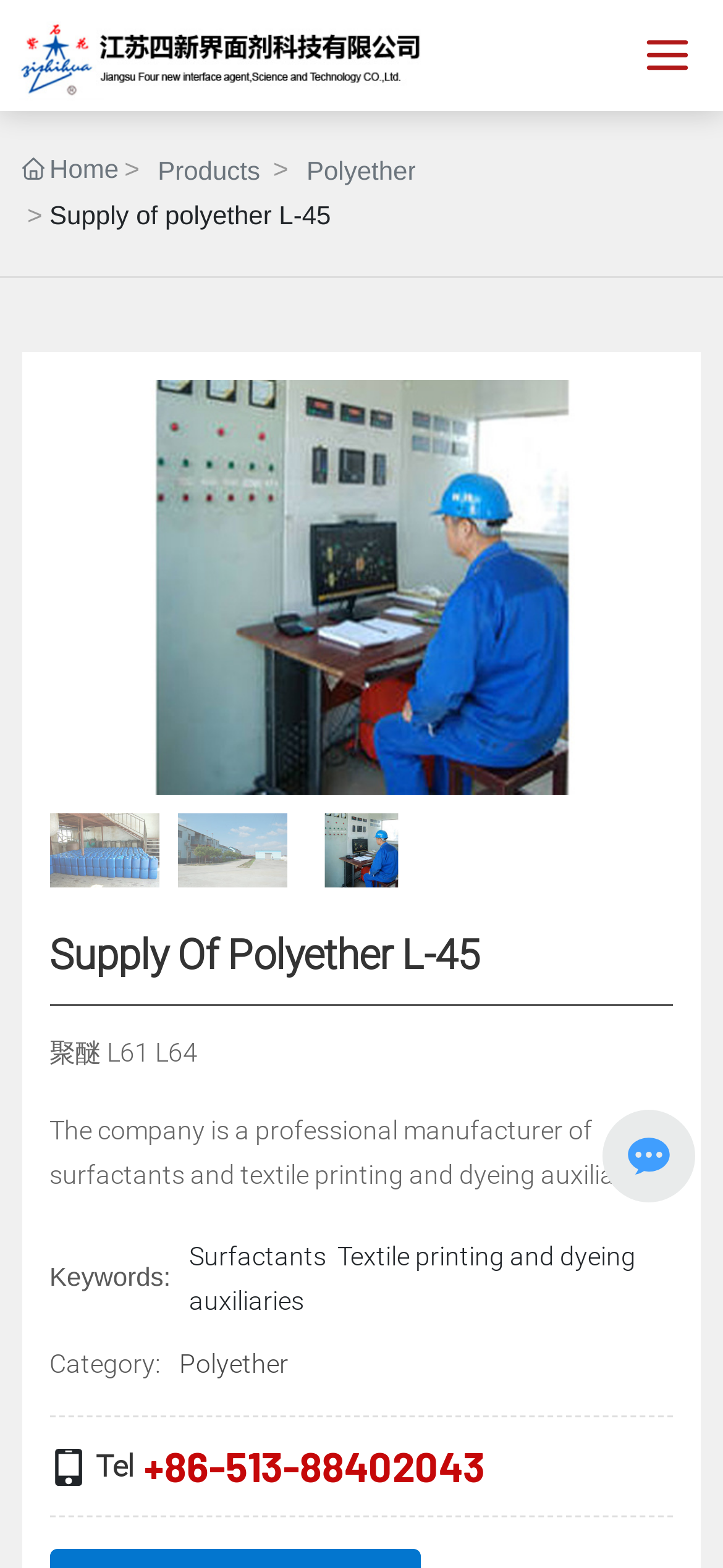Answer the question with a brief word or phrase:
How many images are displayed on the webpage?

7